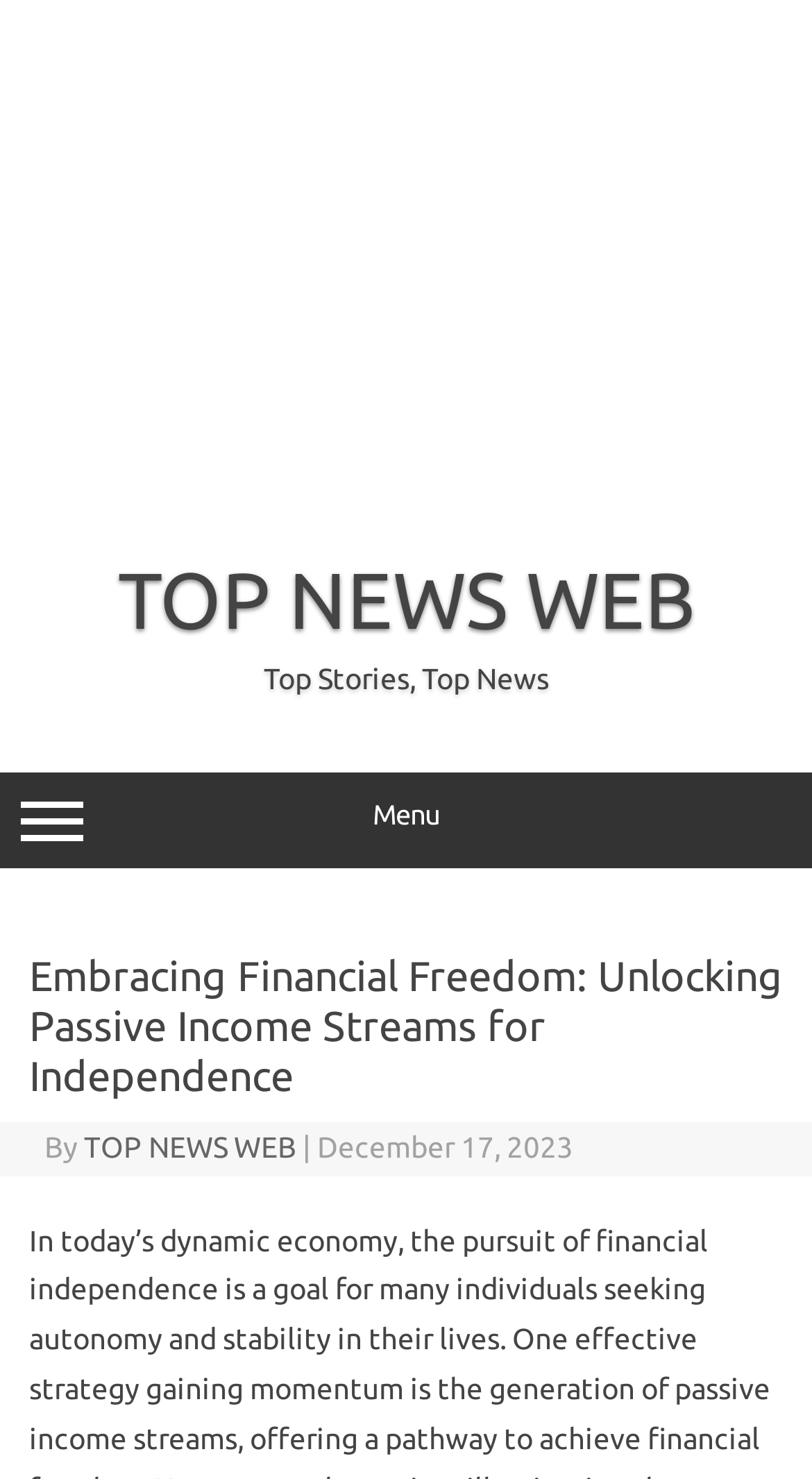What is the text of the webpage's headline?

Embracing Financial Freedom: Unlocking Passive Income Streams for Independence